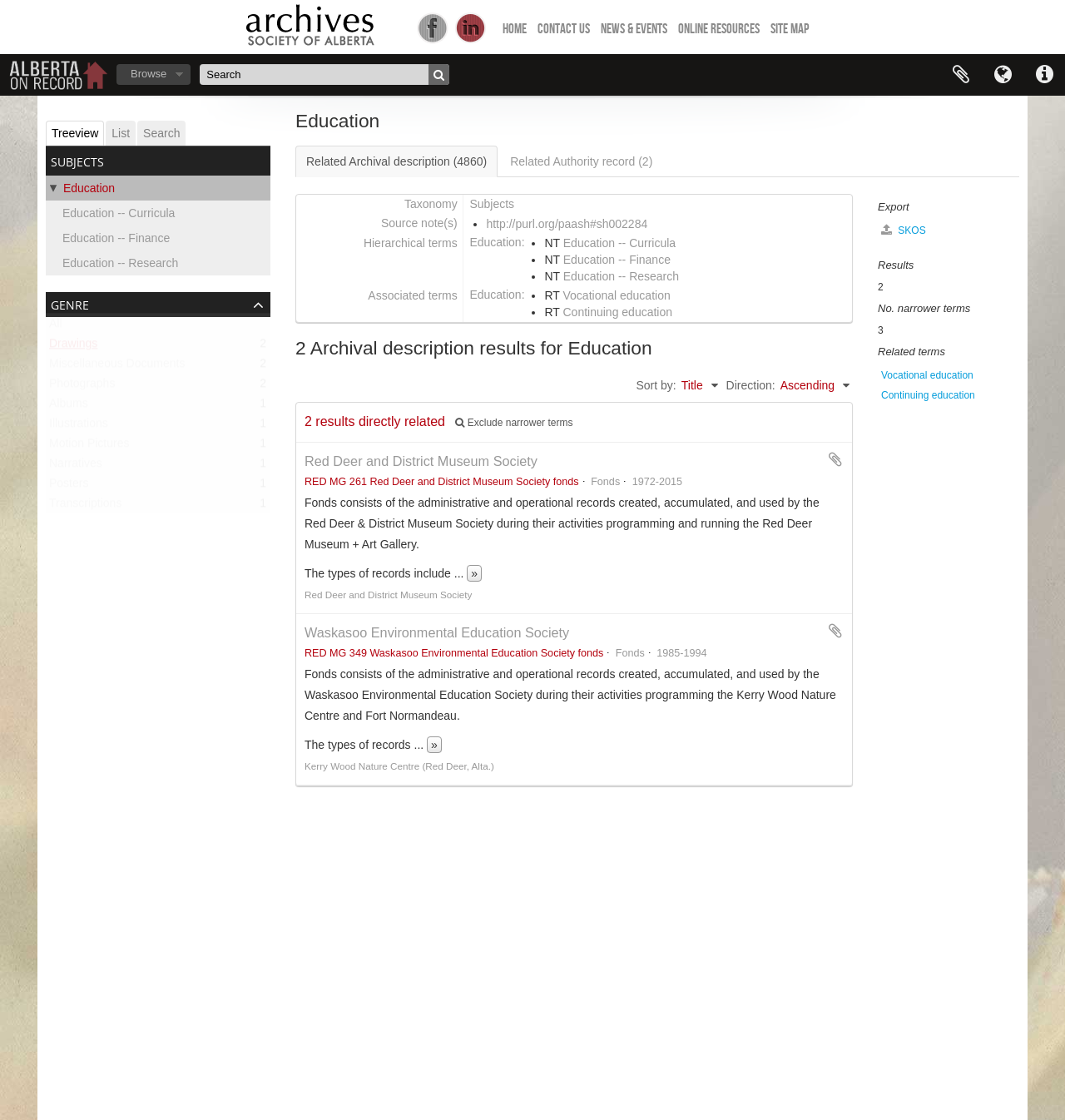Based on the image, please elaborate on the answer to the following question:
What is the type of records in the Red Deer and District Museum Society fonds?

The question asks for the type of records in the Red Deer and District Museum Society fonds, which can be found in the article section of the webpage, specifically in the text 'The types of records include...'.